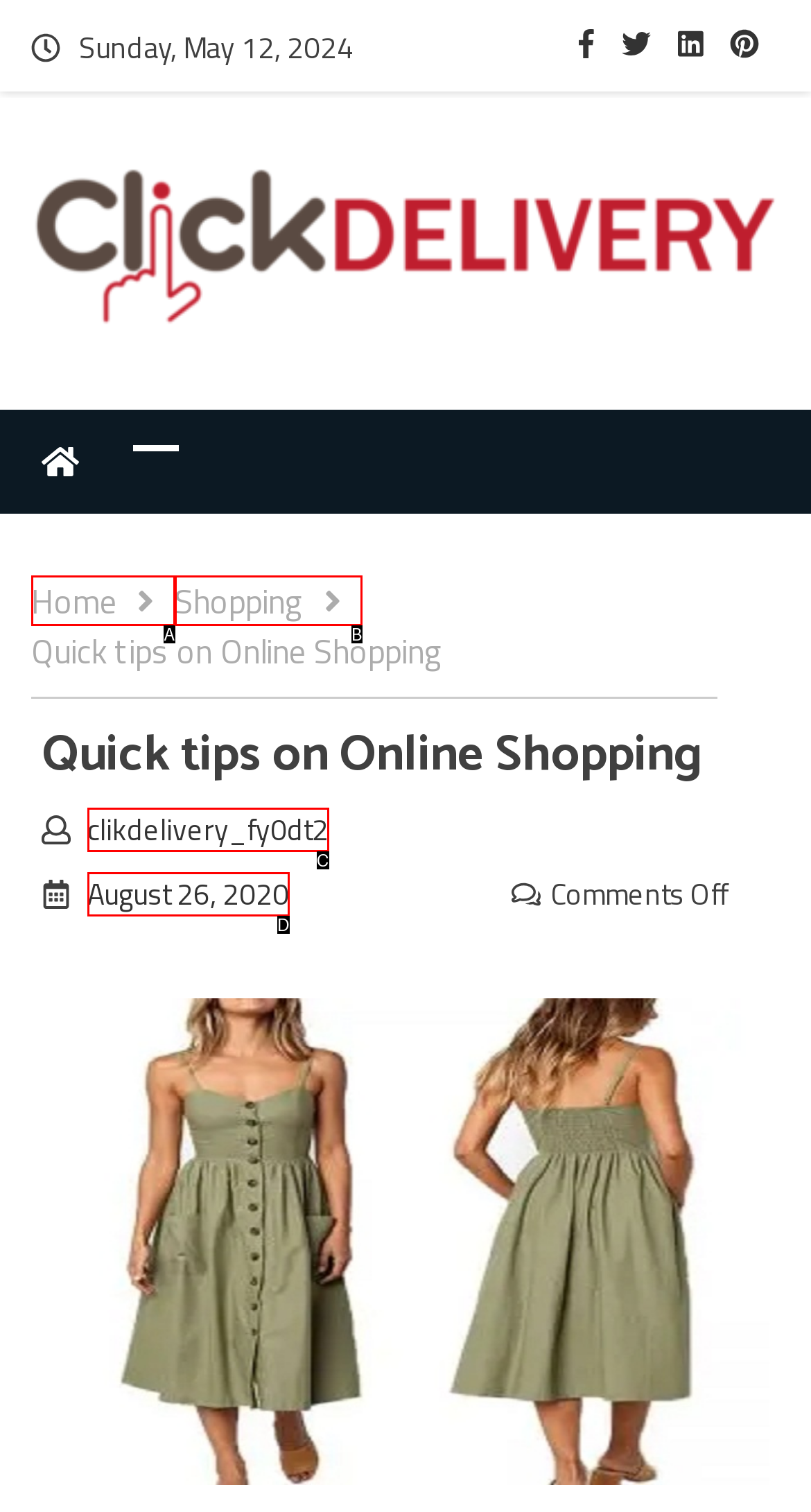Please identify the UI element that matches the description: August 26, 2020October 7, 2023
Respond with the letter of the correct option.

D